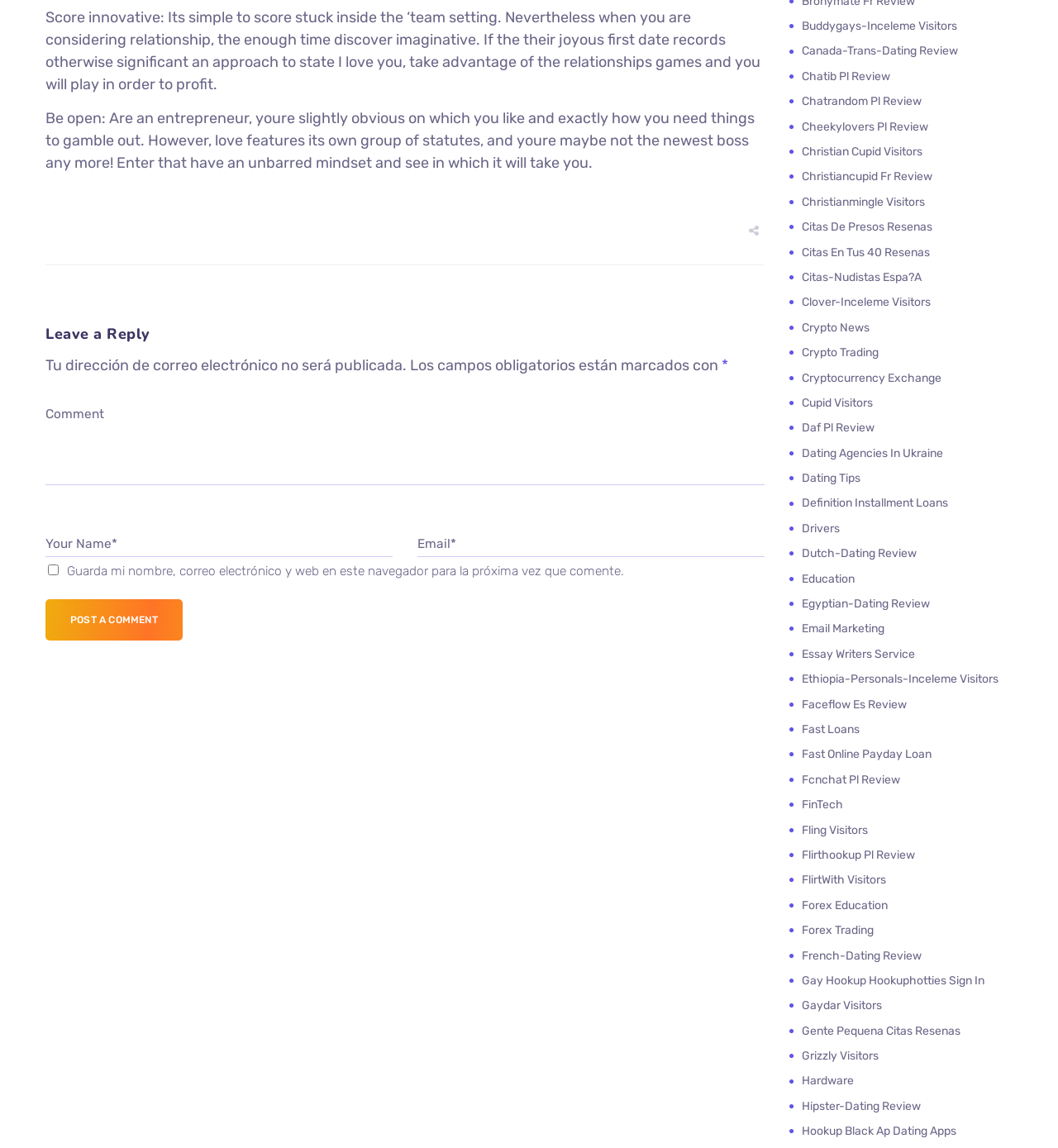Extract the bounding box coordinates for the UI element described by the text: "definition installment loans". The coordinates should be in the form of [left, top, right, bottom] with values between 0 and 1.

[0.758, 0.431, 0.9, 0.447]